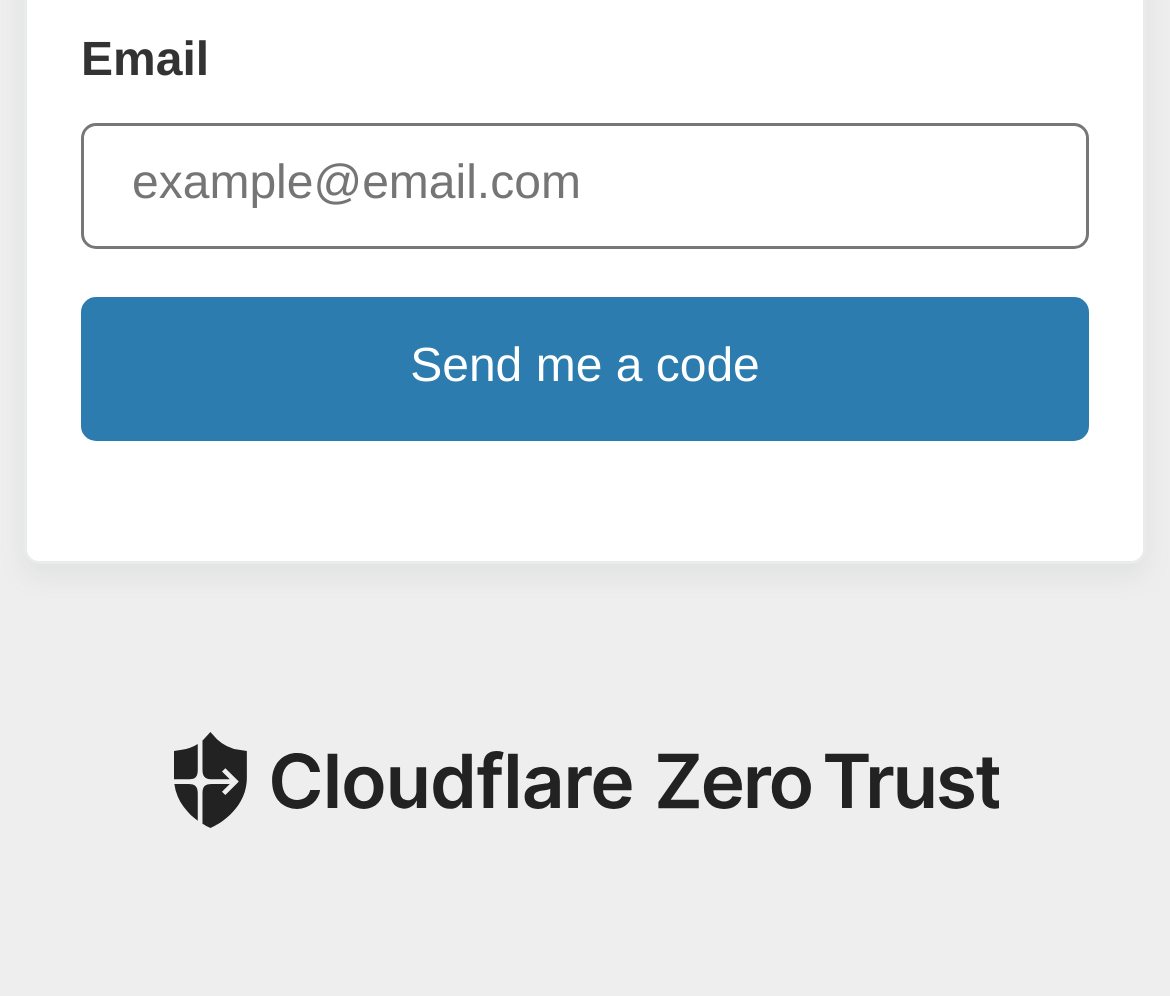Given the element description Send me a code, identify the bounding box coordinates for the UI element on the webpage screenshot. The format should be (top-left x, top-left y, bottom-right x, bottom-right y), with values between 0 and 1.

[0.069, 0.297, 0.931, 0.442]